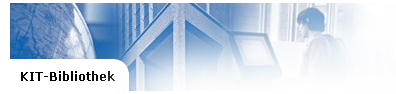What is the user interacting with in the library?
Please respond to the question with a detailed and well-explained answer.

The image showcases a user interacting with a touch screen display within a library environment, highlighting the library's emphasis on innovation and accessibility.